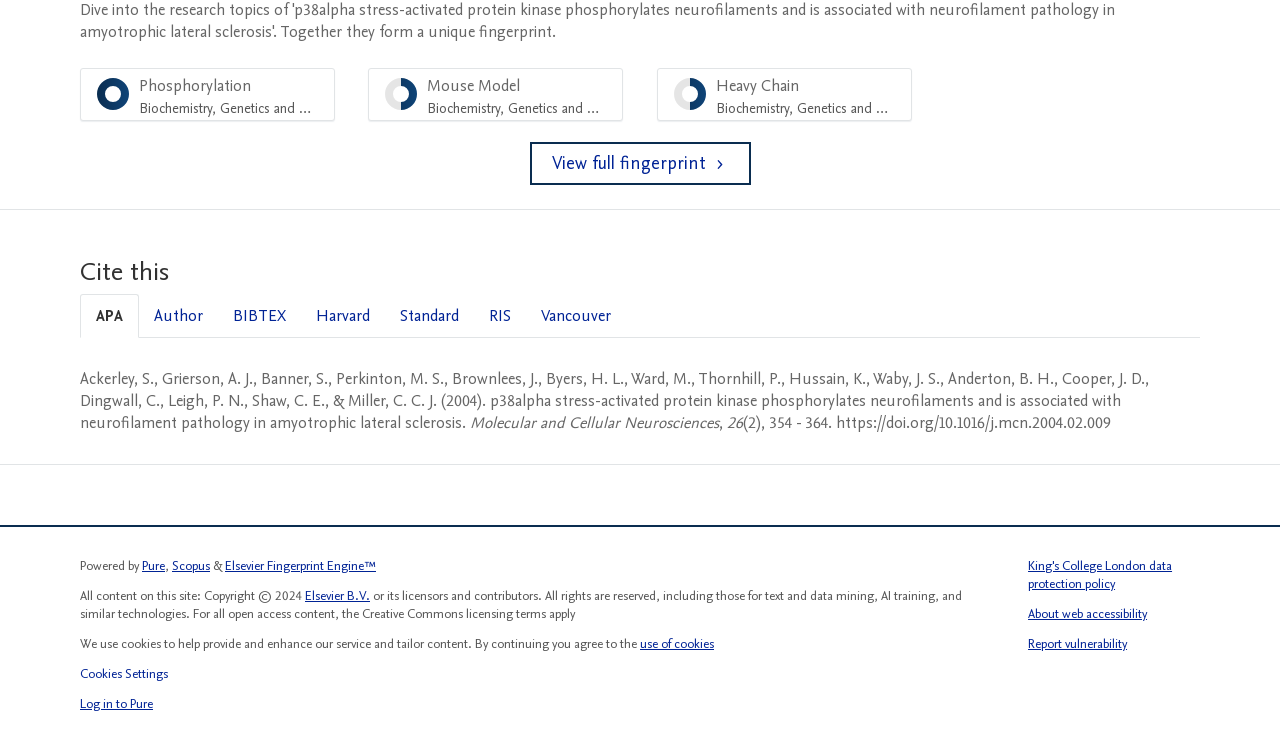Using the format (top-left x, top-left y, bottom-right x, bottom-right y), provide the bounding box coordinates for the described UI element. All values should be floating point numbers between 0 and 1: Log in to Pure

[0.062, 0.92, 0.12, 0.944]